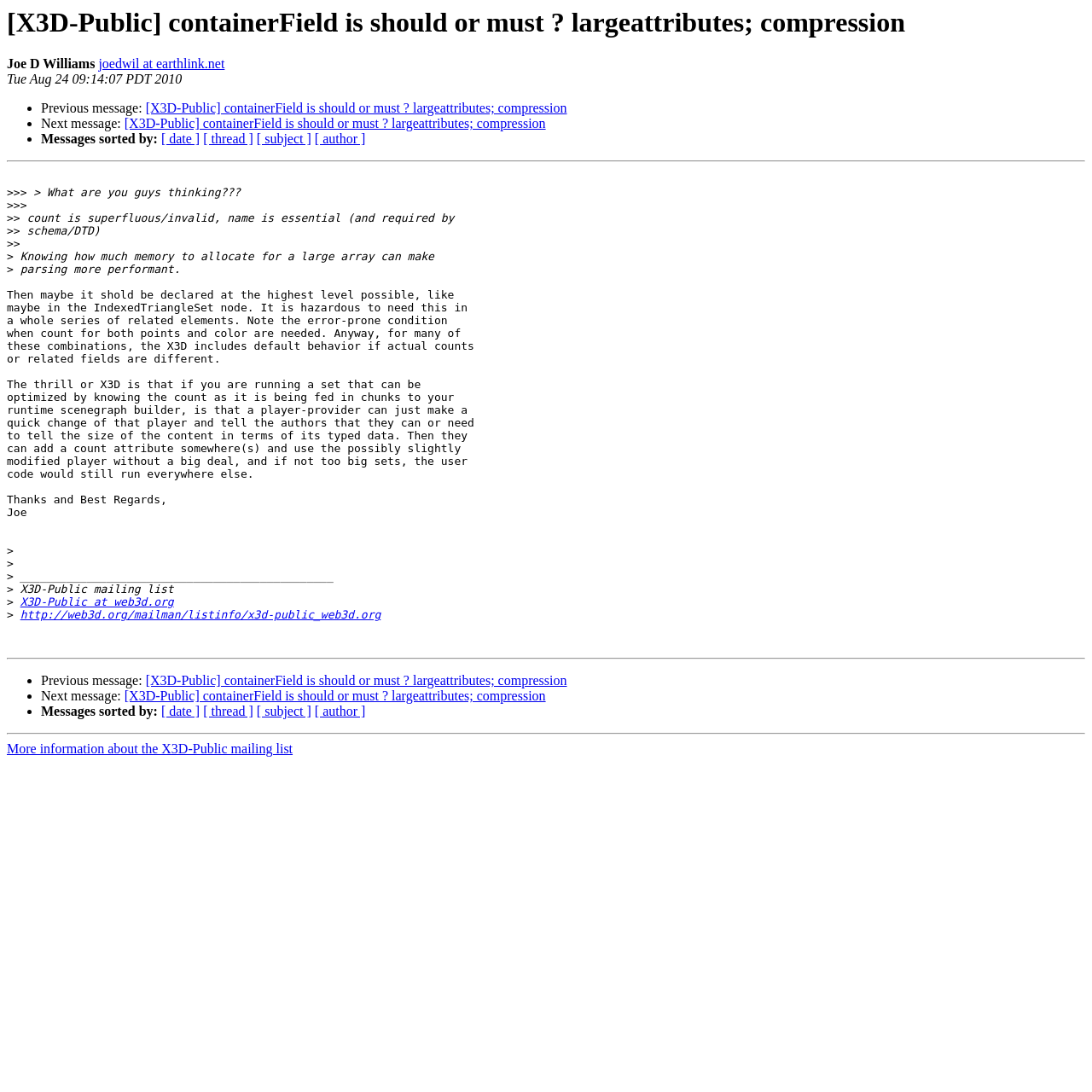Give the bounding box coordinates for the element described by: "http://web3d.org/mailman/listinfo/x3d-public_web3d.org".

[0.018, 0.557, 0.349, 0.569]